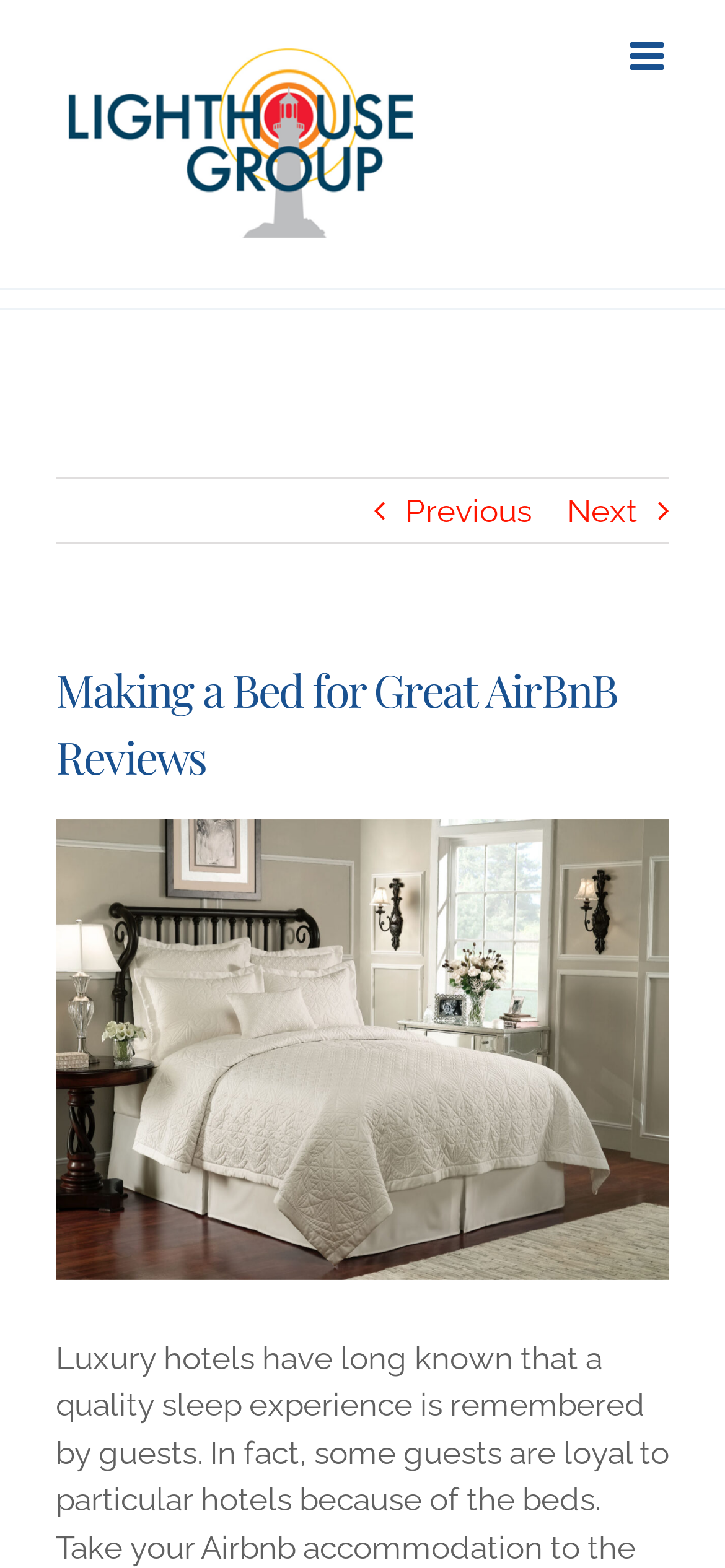Please answer the following question using a single word or phrase: 
What is the logo of the company?

Lighthouse Windows and Cleaning Services Logo